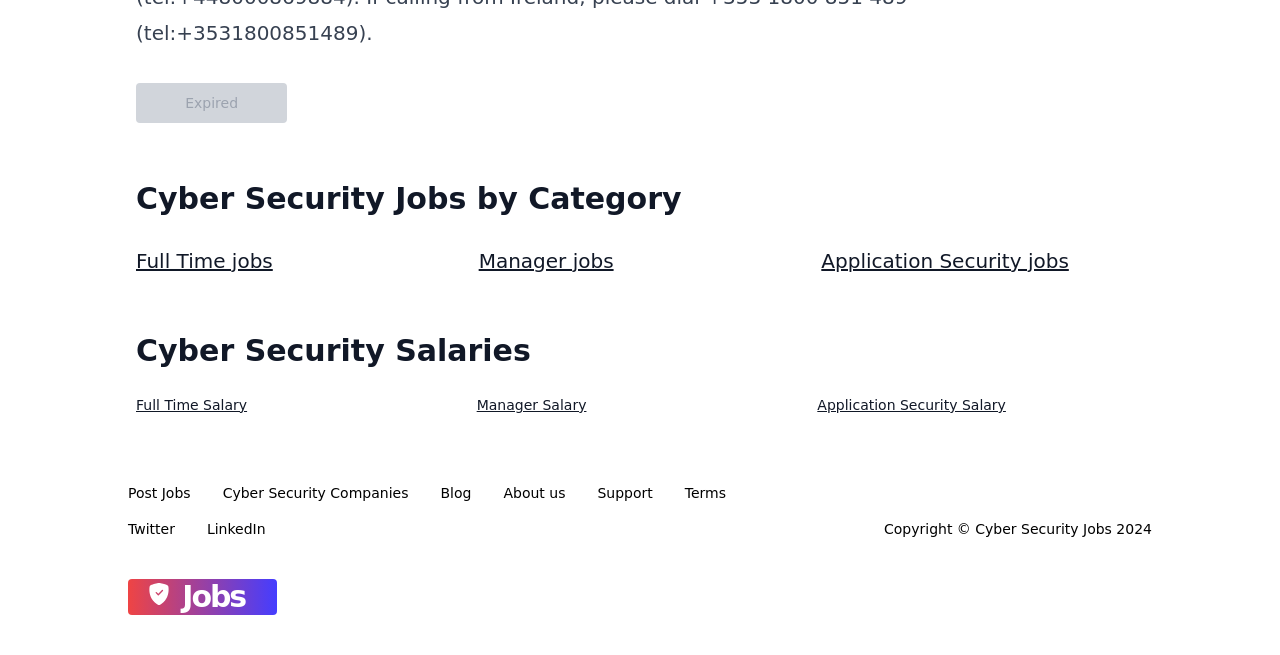What is the purpose of the 'Post Jobs' link?
Please respond to the question with a detailed and informative answer.

The 'Post Jobs' link is likely intended for employers or recruiters to post their job openings on the webpage, allowing them to reach potential candidates in the cyber security field.